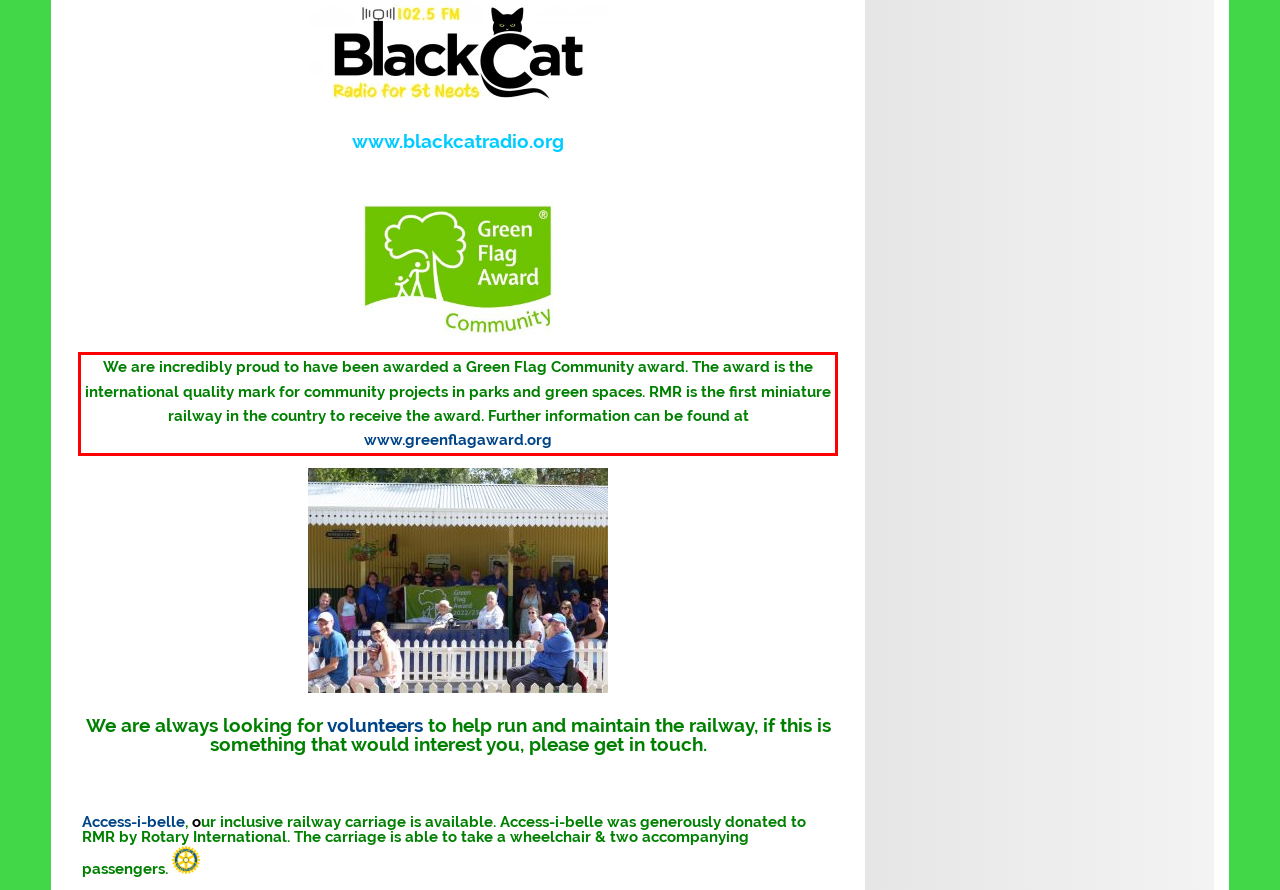Please identify the text within the red rectangular bounding box in the provided webpage screenshot.

We are incredibly proud to have been awarded a Green Flag Community award. The award is the international quality mark for community projects in parks and green spaces. RMR is the first miniature railway in the country to receive the award. Further information can be found at www.greenflagaward.org